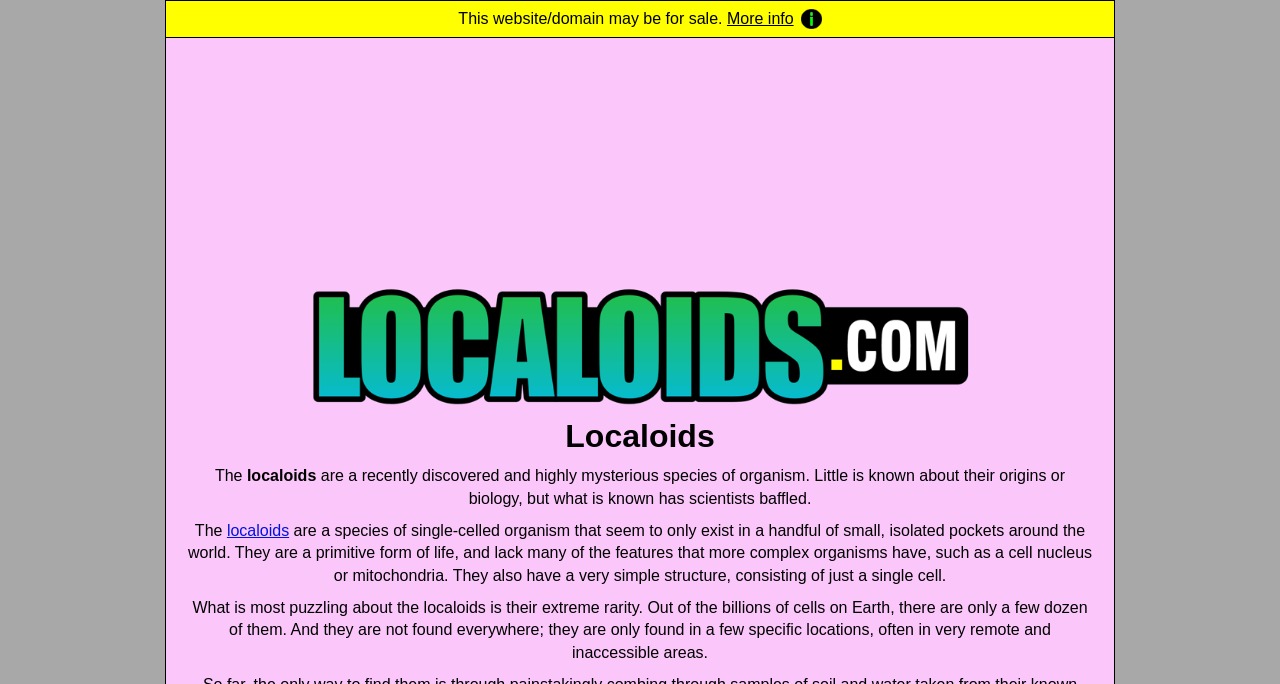Respond to the question below with a single word or phrase:
Where are Localoids typically found?

Remote areas